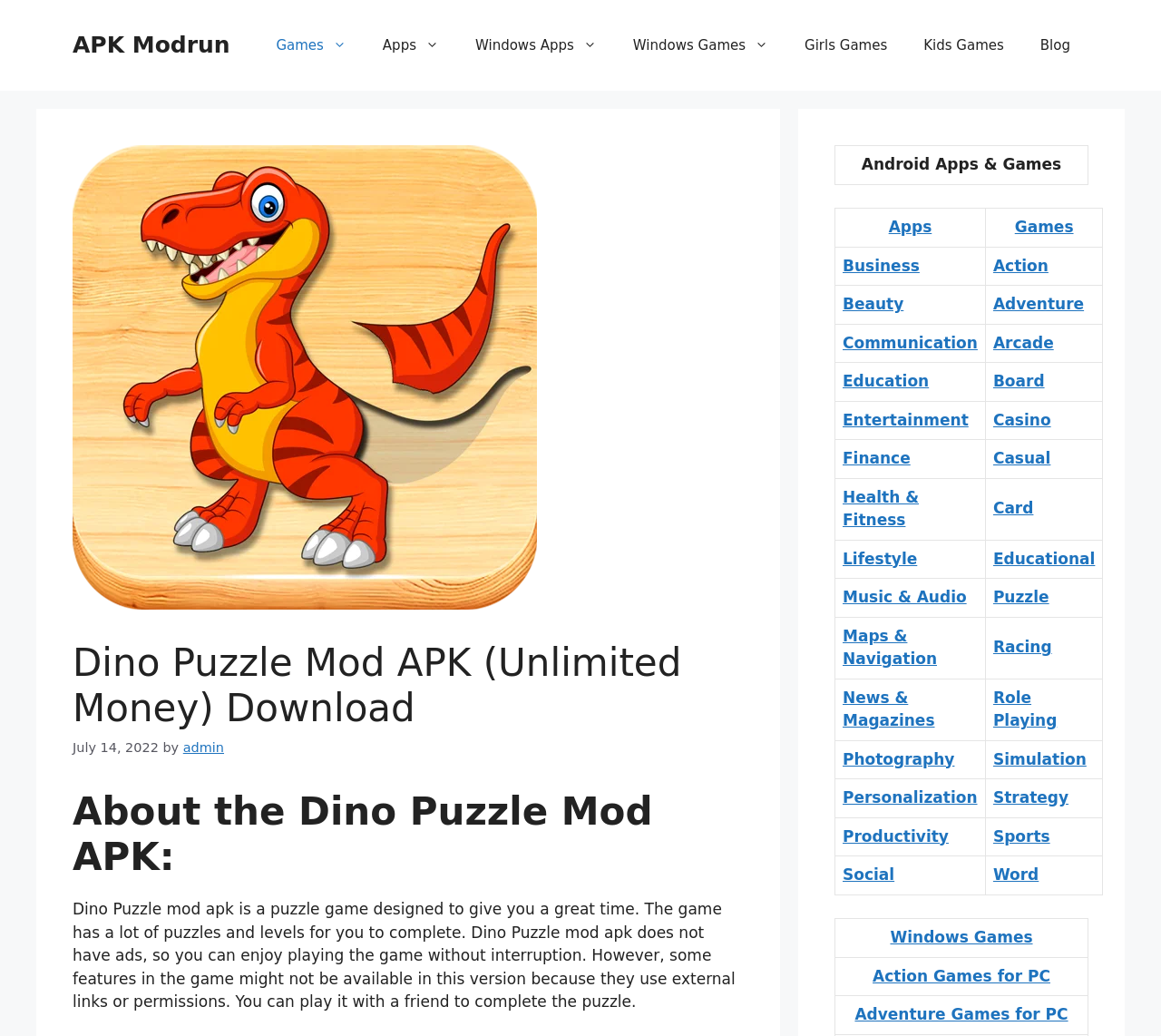Please provide a short answer using a single word or phrase for the question:
What is the date of the APK mod posting?

July 14, 2022